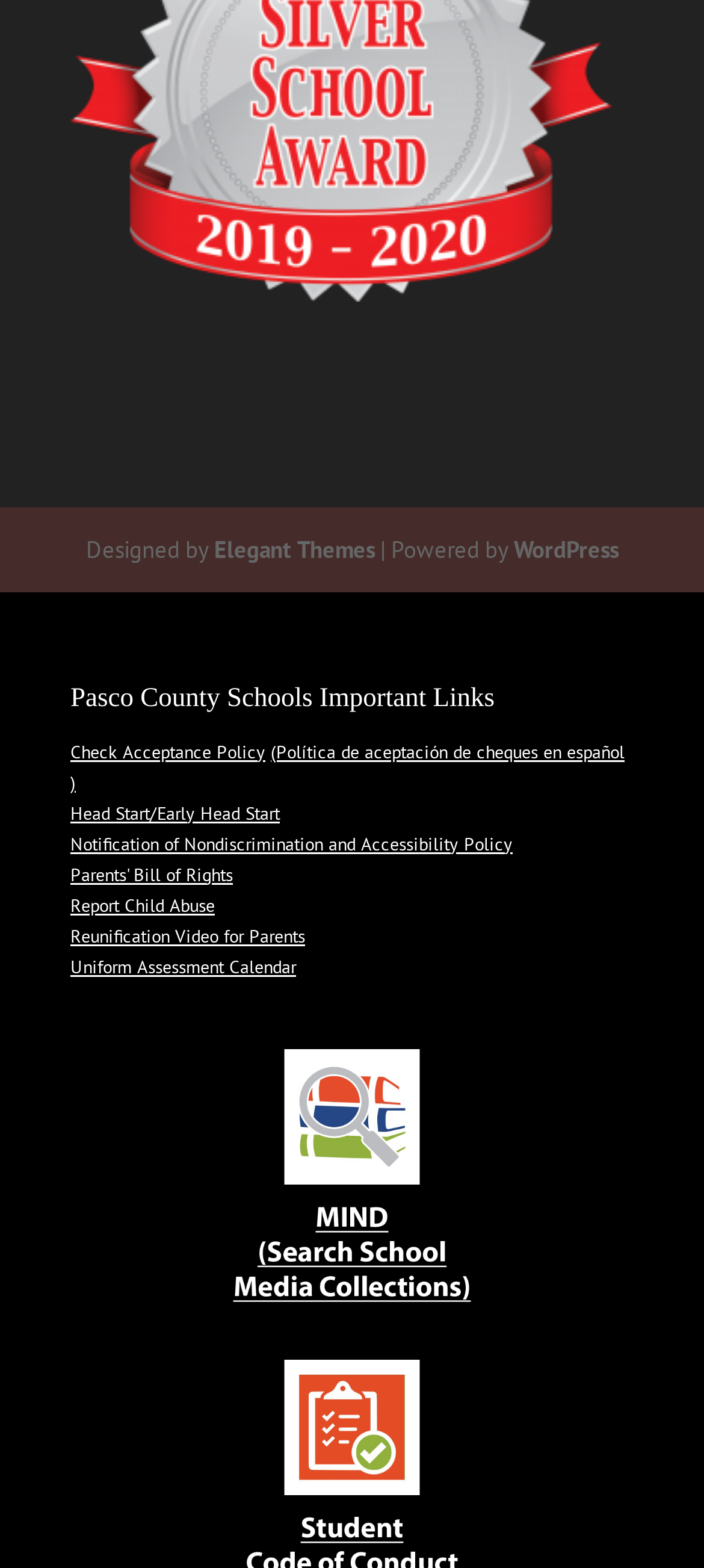Determine the bounding box coordinates of the clickable area required to perform the following instruction: "Search school media collections". The coordinates should be represented as four float numbers between 0 and 1: [left, top, right, bottom].

[0.308, 0.83, 0.692, 0.845]